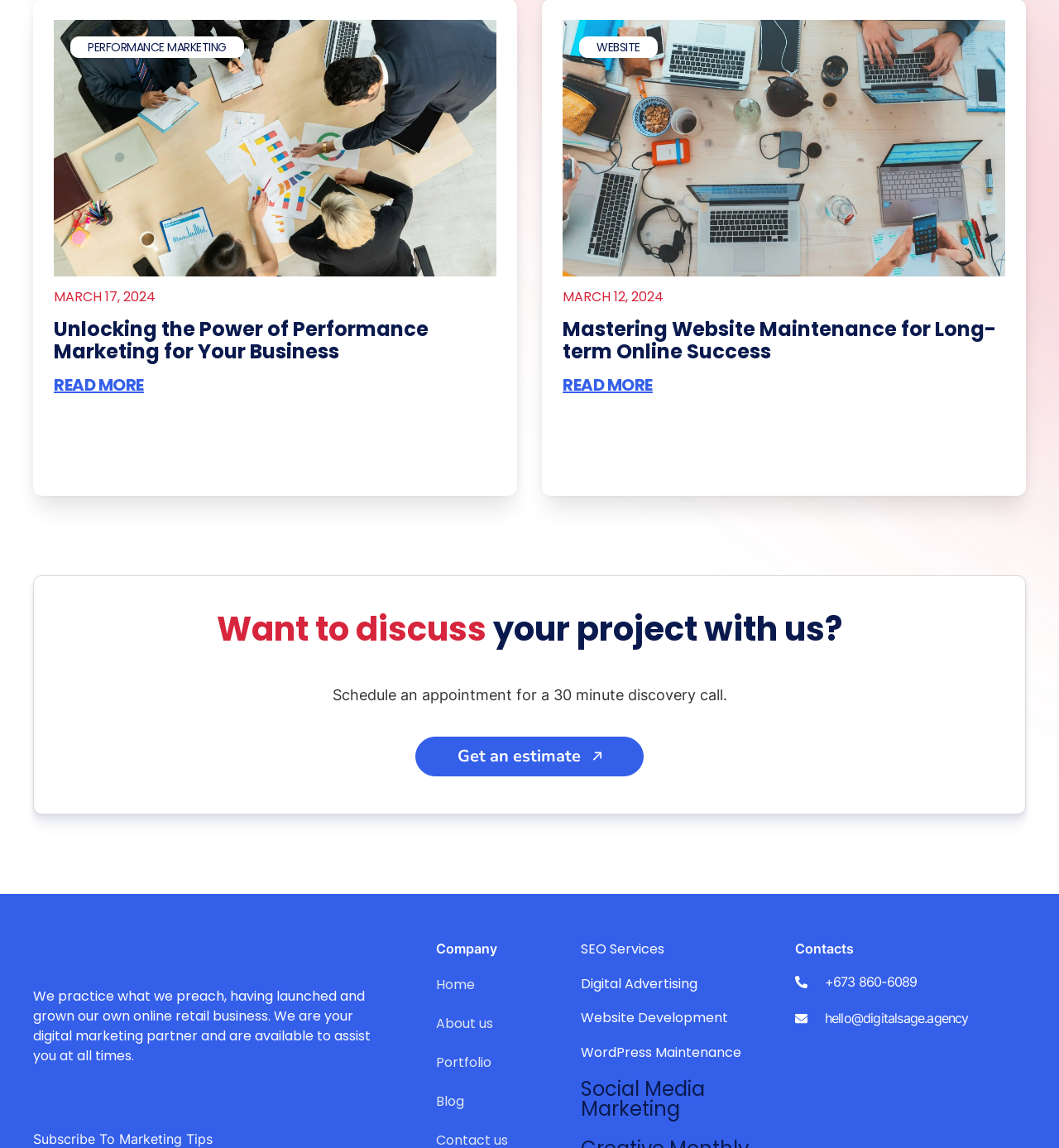Using the information from the screenshot, answer the following question thoroughly:
How can someone contact the company?

The webpage has a 'Contacts' section that provides a phone number '+673 860-6089' and an email address 'hello@digitalsage.agency', which are the ways to contact the company.